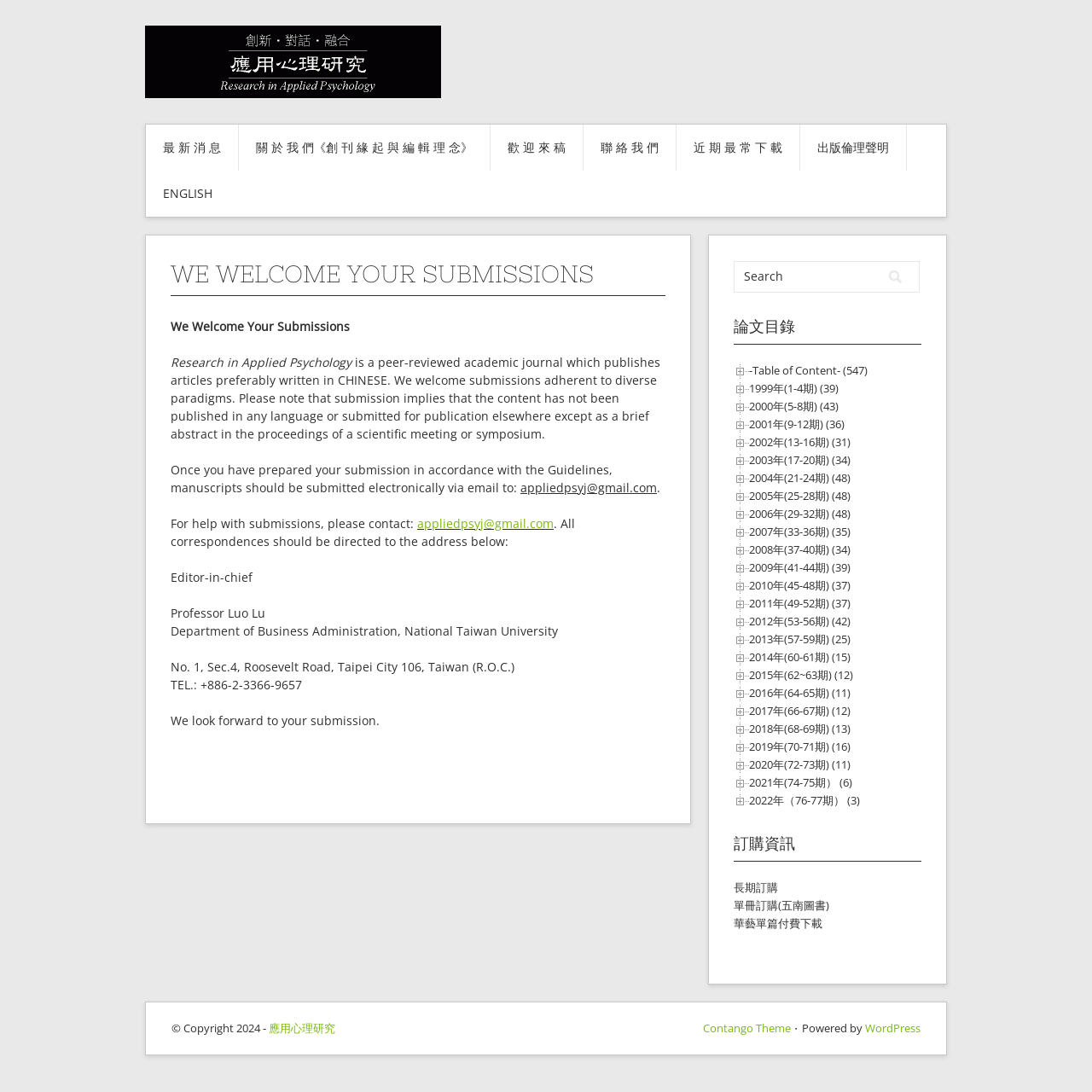Please determine the bounding box coordinates of the section I need to click to accomplish this instruction: "Search for a keyword".

[0.673, 0.241, 0.807, 0.265]